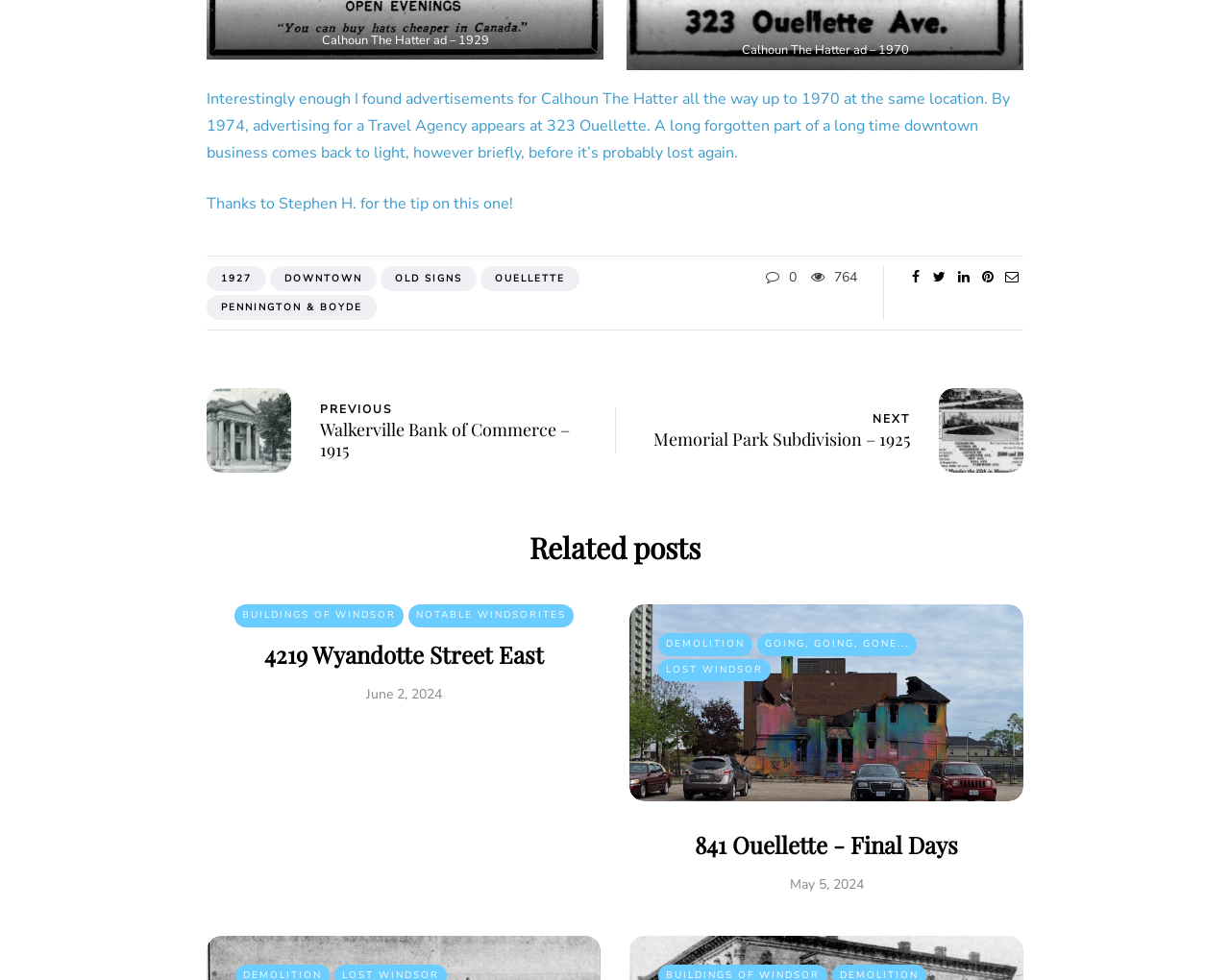Find the bounding box coordinates for the area that should be clicked to accomplish the instruction: "Go to the '841 Ouellette - Final Days' page".

[0.565, 0.846, 0.779, 0.878]